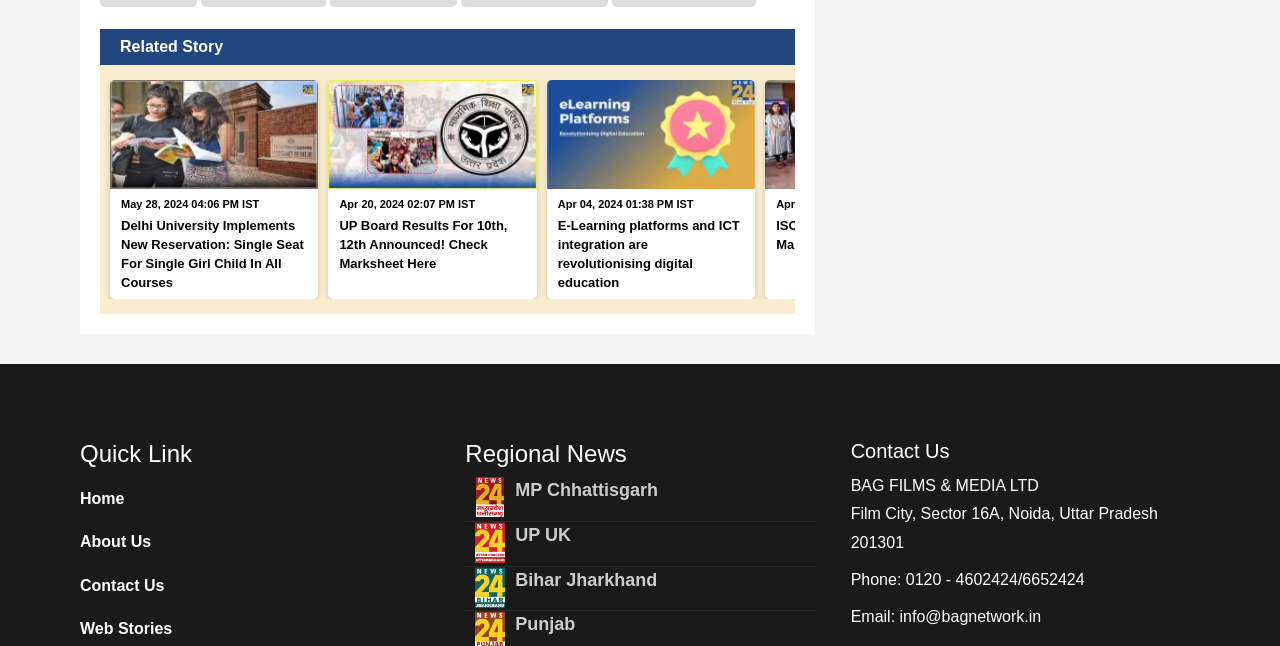Given the element description: "MP Chhattisgarh", predict the bounding box coordinates of the UI element it refers to, using four float numbers between 0 and 1, i.e., [left, top, right, bottom].

[0.403, 0.743, 0.514, 0.774]